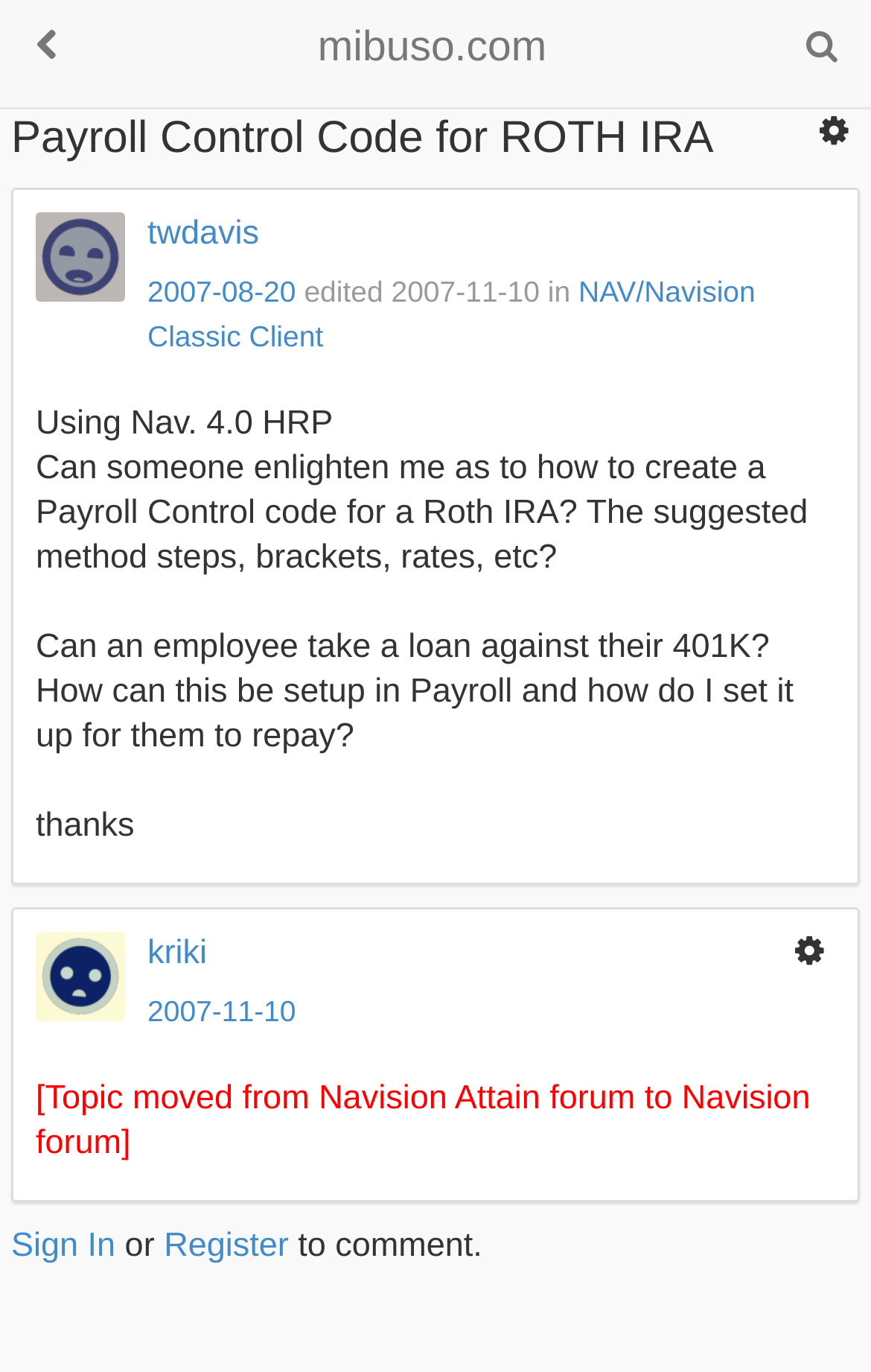Please determine the bounding box coordinates of the area that needs to be clicked to complete this task: 'View the user profile of twdavis'. The coordinates must be four float numbers between 0 and 1, formatted as [left, top, right, bottom].

[0.041, 0.155, 0.144, 0.22]